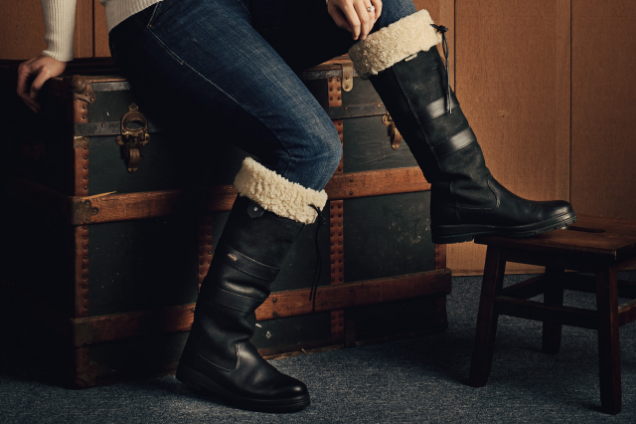Summarize the image with a detailed description that highlights all prominent details.

This image features a close-up view of a person wearing a pair of stylish black Dubarry Kilternan boots, accentuated by a plush shearling lining at the top. The individual is seated on a wooden stool next to a vintage trunk with metal accents, suggesting a rustic or cozy setting. The contrast of the dark boots against the lighter shearling adds a touch of sophistication, while the person’s denim jeans keep the look casual and practical. The image captures a perfect blend of comfort and style, highlighting the boot's aesthetic appeal as well as its functionality for colder weather.